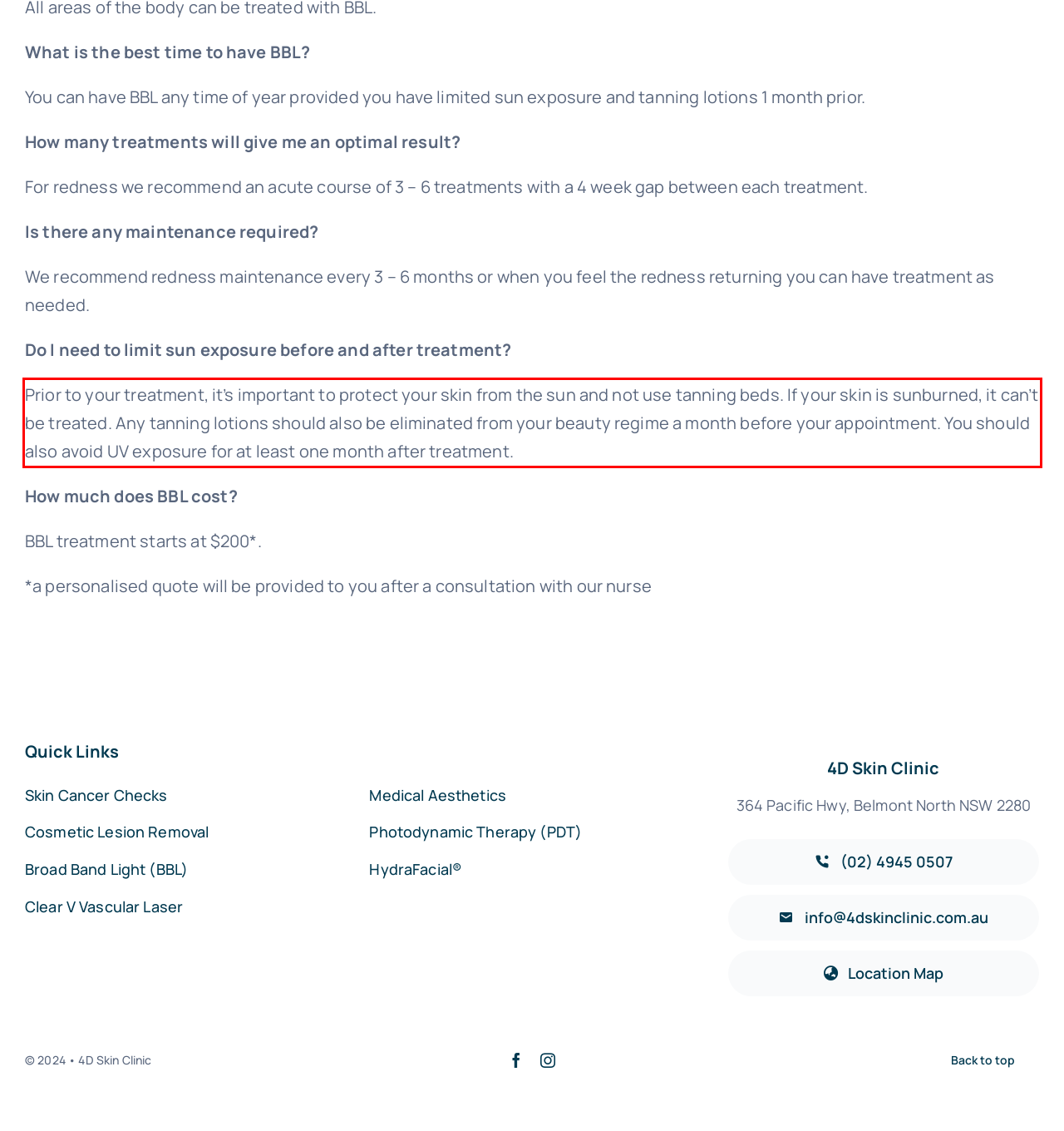You are given a screenshot of a webpage with a UI element highlighted by a red bounding box. Please perform OCR on the text content within this red bounding box.

Prior to your treatment, it’s important to protect your skin from the sun and not use tanning beds. If your skin is sunburned, it can’t be treated. Any tanning lotions should also be eliminated from your beauty regime a month before your appointment. You should also avoid UV exposure for at least one month after treatment.